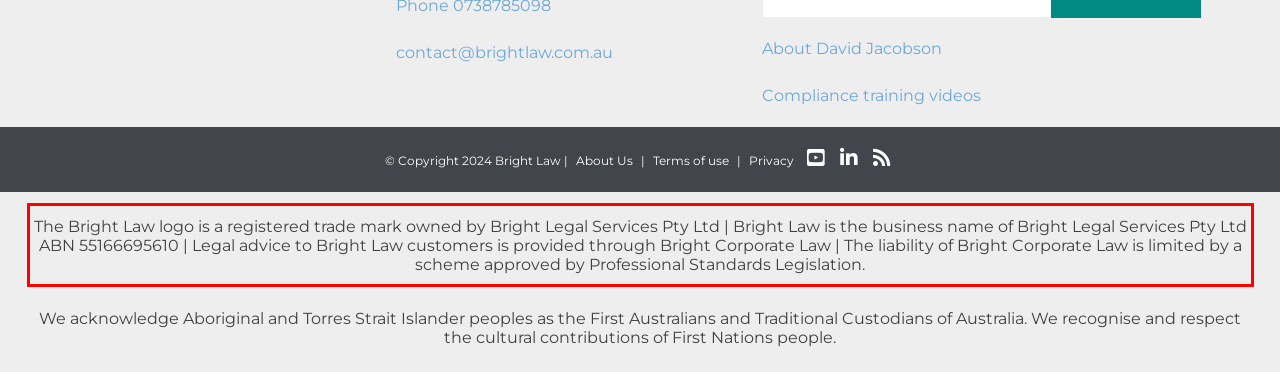Please identify and extract the text content from the UI element encased in a red bounding box on the provided webpage screenshot.

The Bright Law logo is a registered trade mark owned by Bright Legal Services Pty Ltd | Bright Law is the business name of Bright Legal Services Pty Ltd ABN 55166695610 | Legal advice to Bright Law customers is provided through Bright Corporate Law | The liability of Bright Corporate Law is limited by a scheme approved by Professional Standards Legislation.